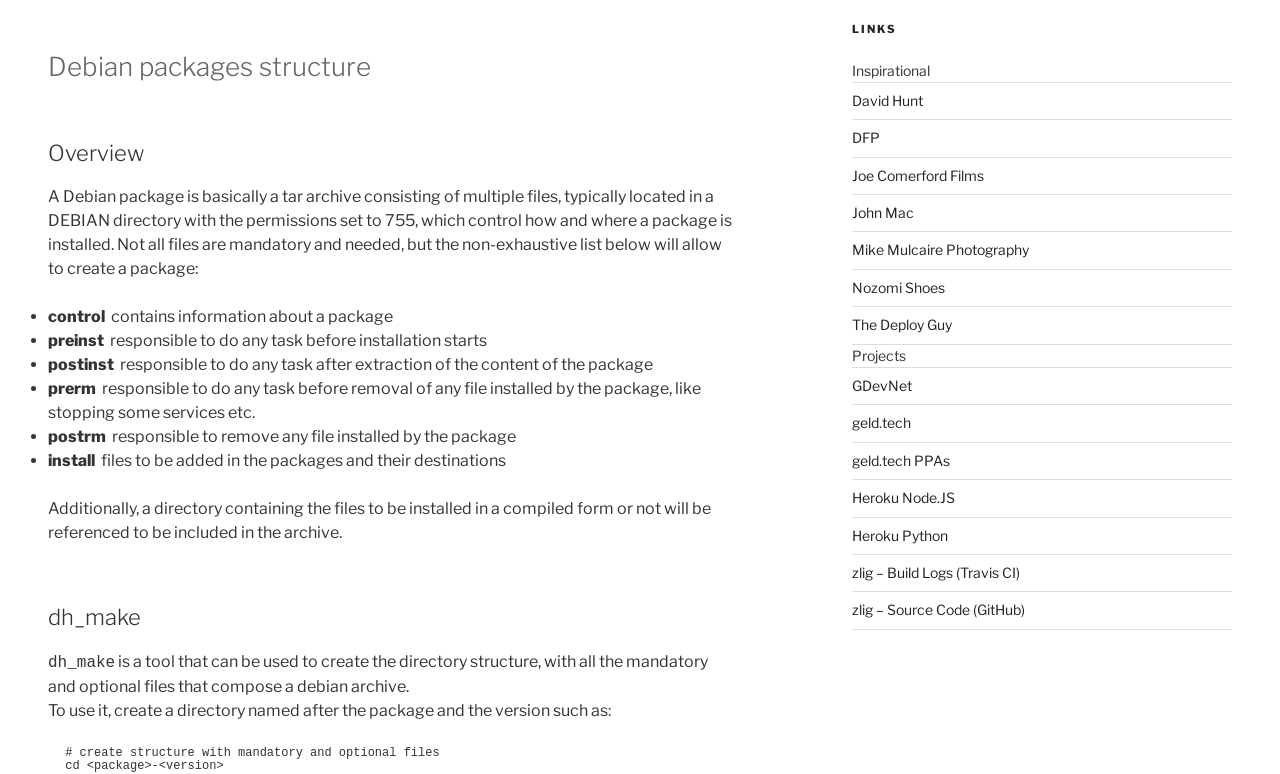Provide the bounding box coordinates of the UI element that matches the description: "zlig – Source Code (GitHub)".

[0.666, 0.777, 0.801, 0.799]